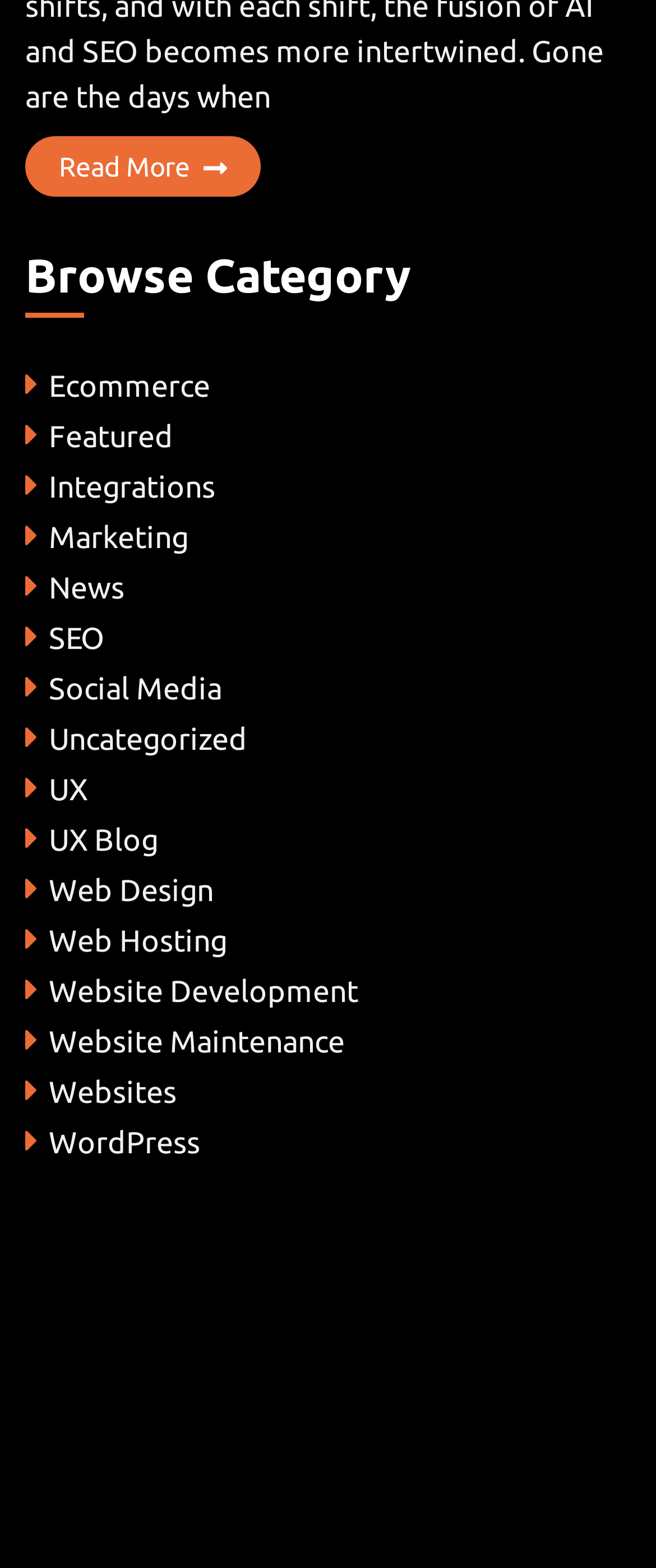How many categories are available?
Using the image as a reference, give an elaborate response to the question.

I counted the number of links under the 'Browse Category' heading, and there are 17 links, each representing a category.